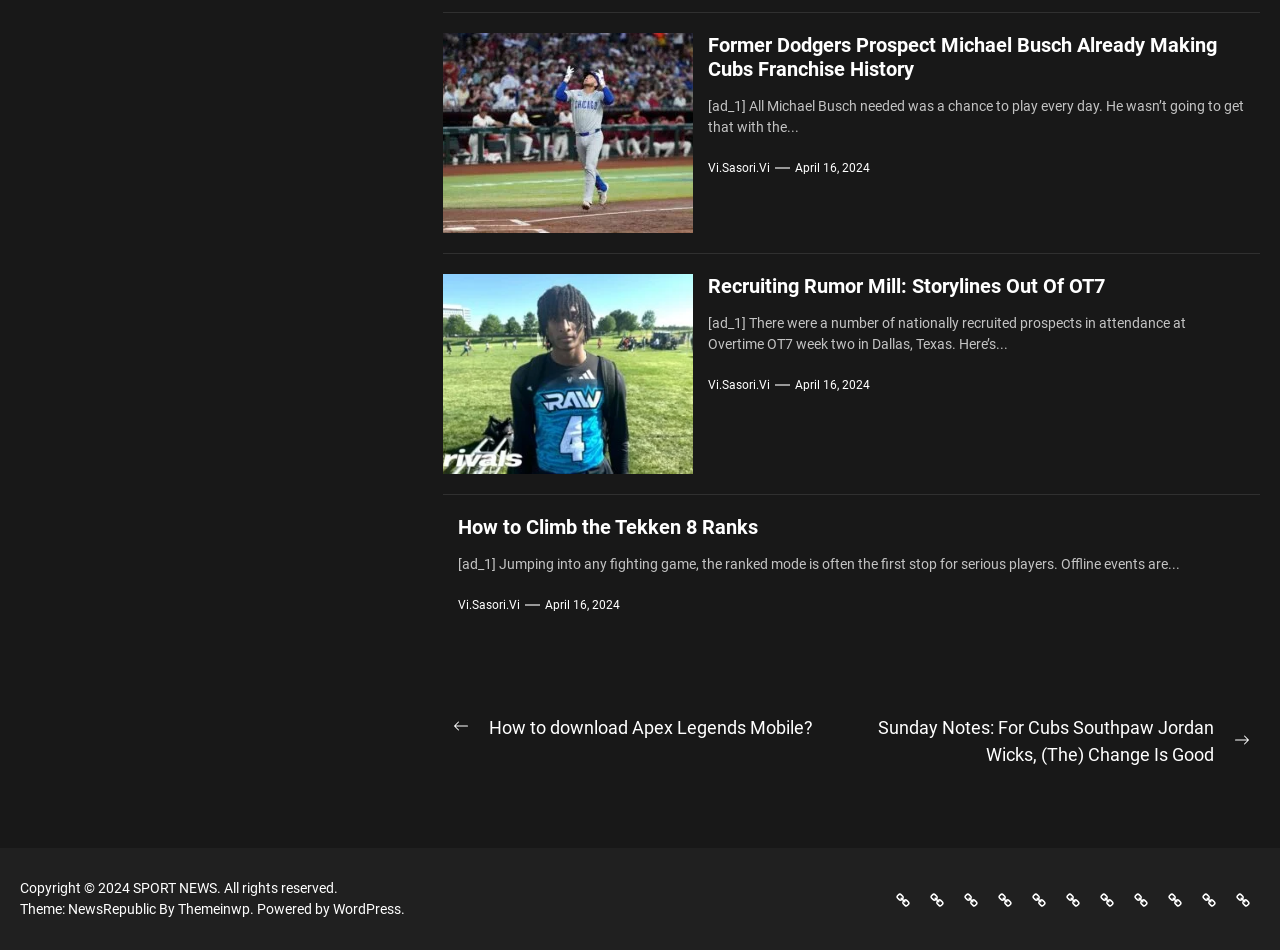Identify the bounding box coordinates necessary to click and complete the given instruction: "Read the article about Michael Busch".

[0.553, 0.035, 0.973, 0.085]